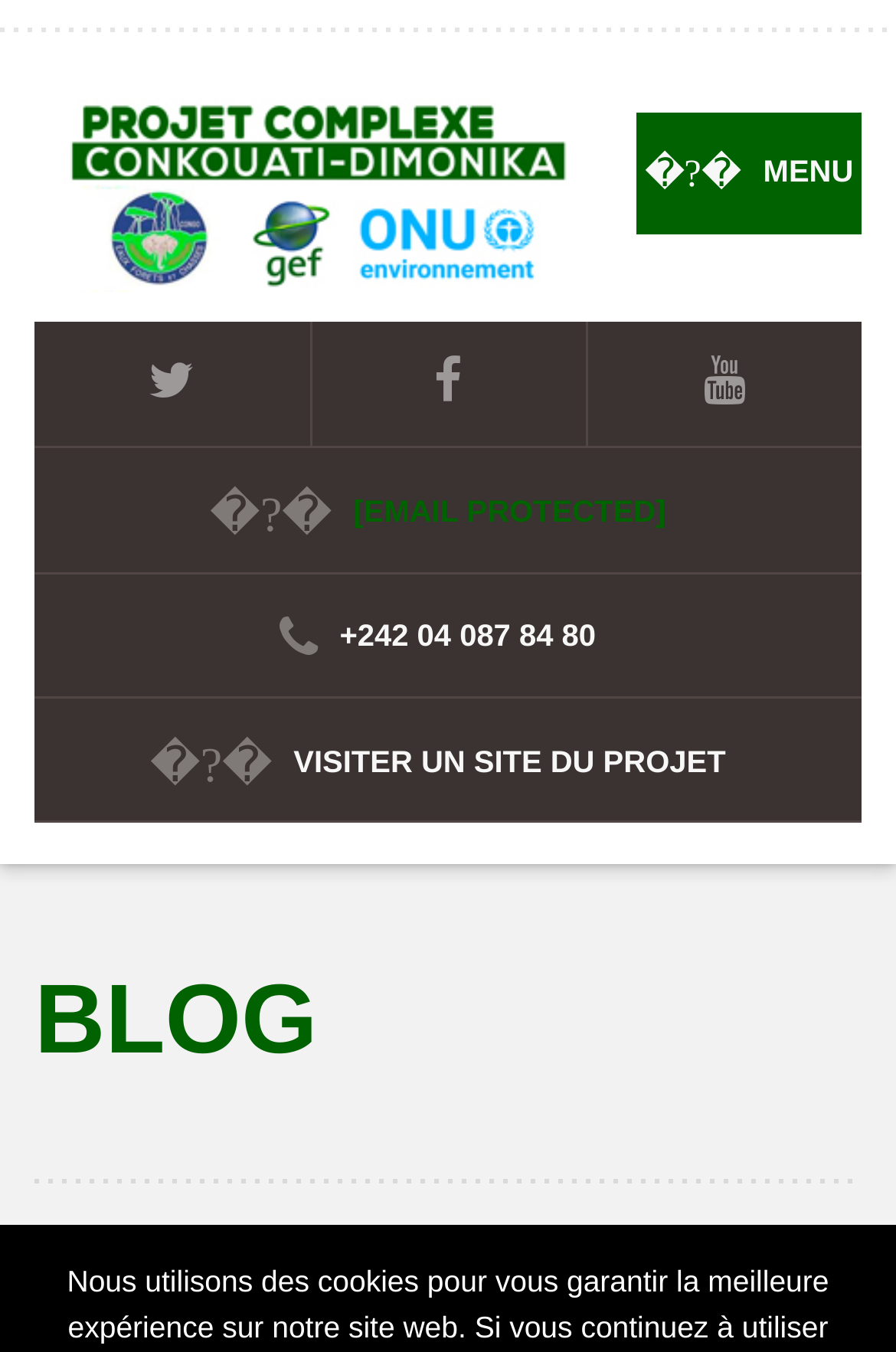How many images are there on the webpage? Based on the screenshot, please respond with a single word or phrase.

1